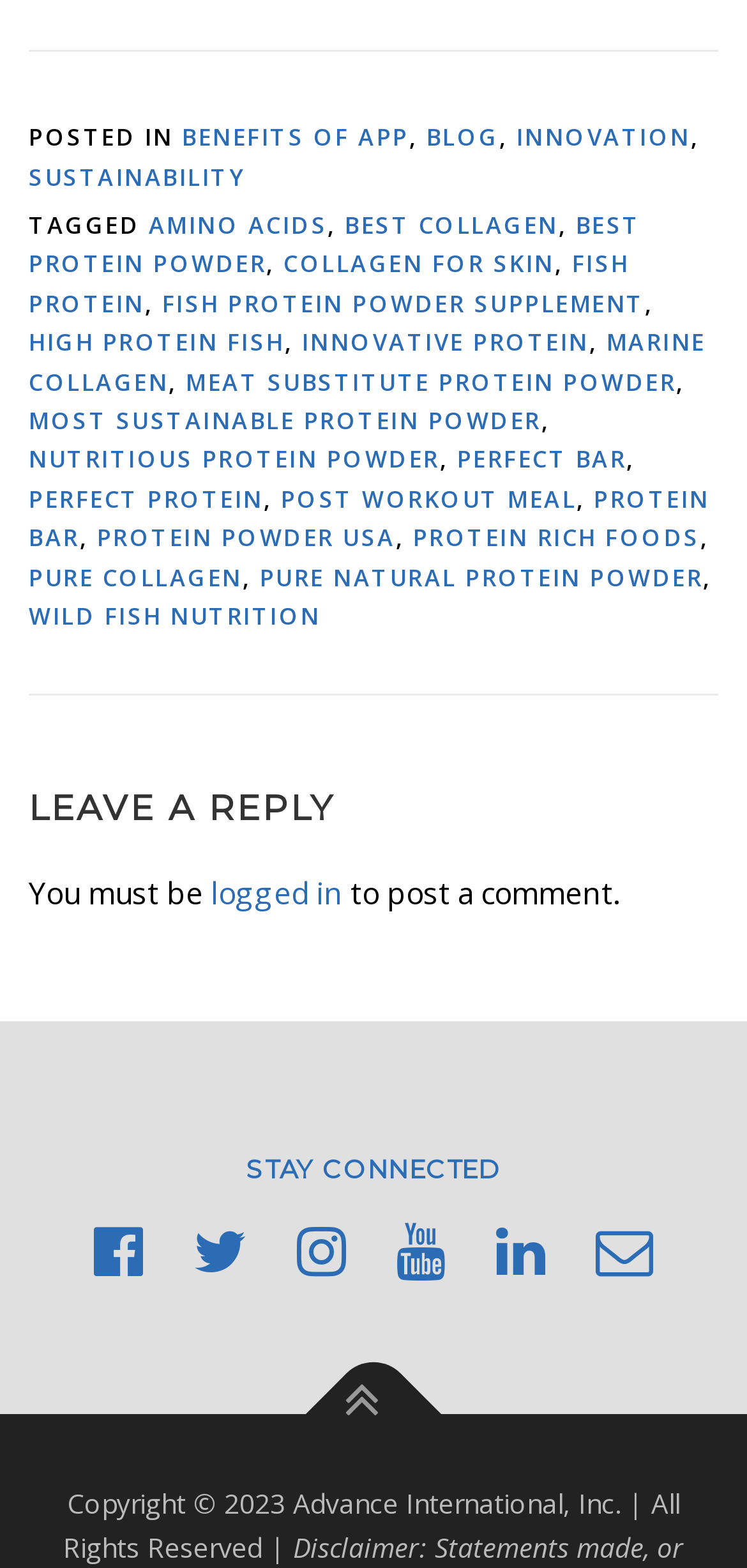Given the description of a UI element: "title="Email"", identify the bounding box coordinates of the matching element in the webpage screenshot.

[0.797, 0.772, 0.874, 0.822]